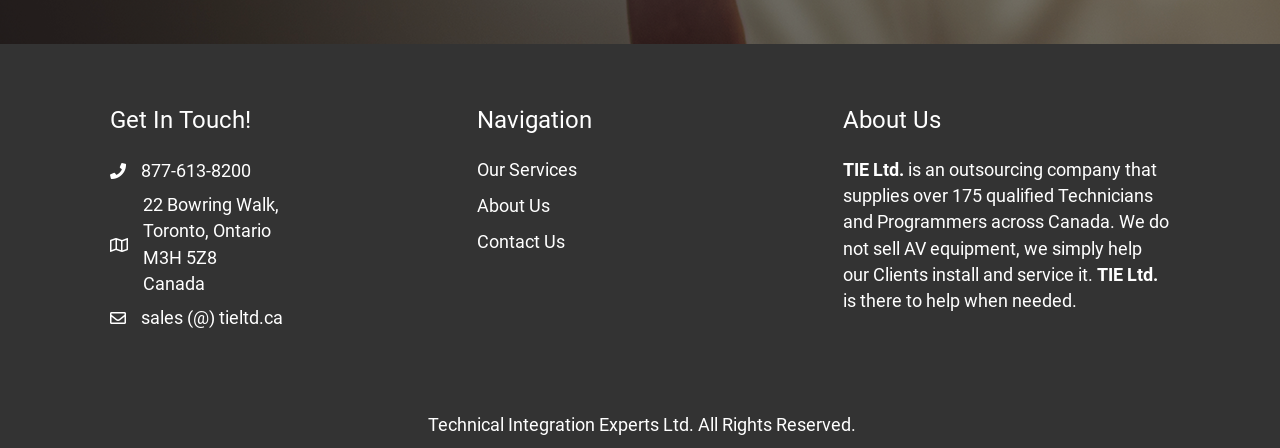Predict the bounding box coordinates for the UI element described as: "About Us". The coordinates should be four float numbers between 0 and 1, presented as [left, top, right, bottom].

[0.372, 0.436, 0.429, 0.483]